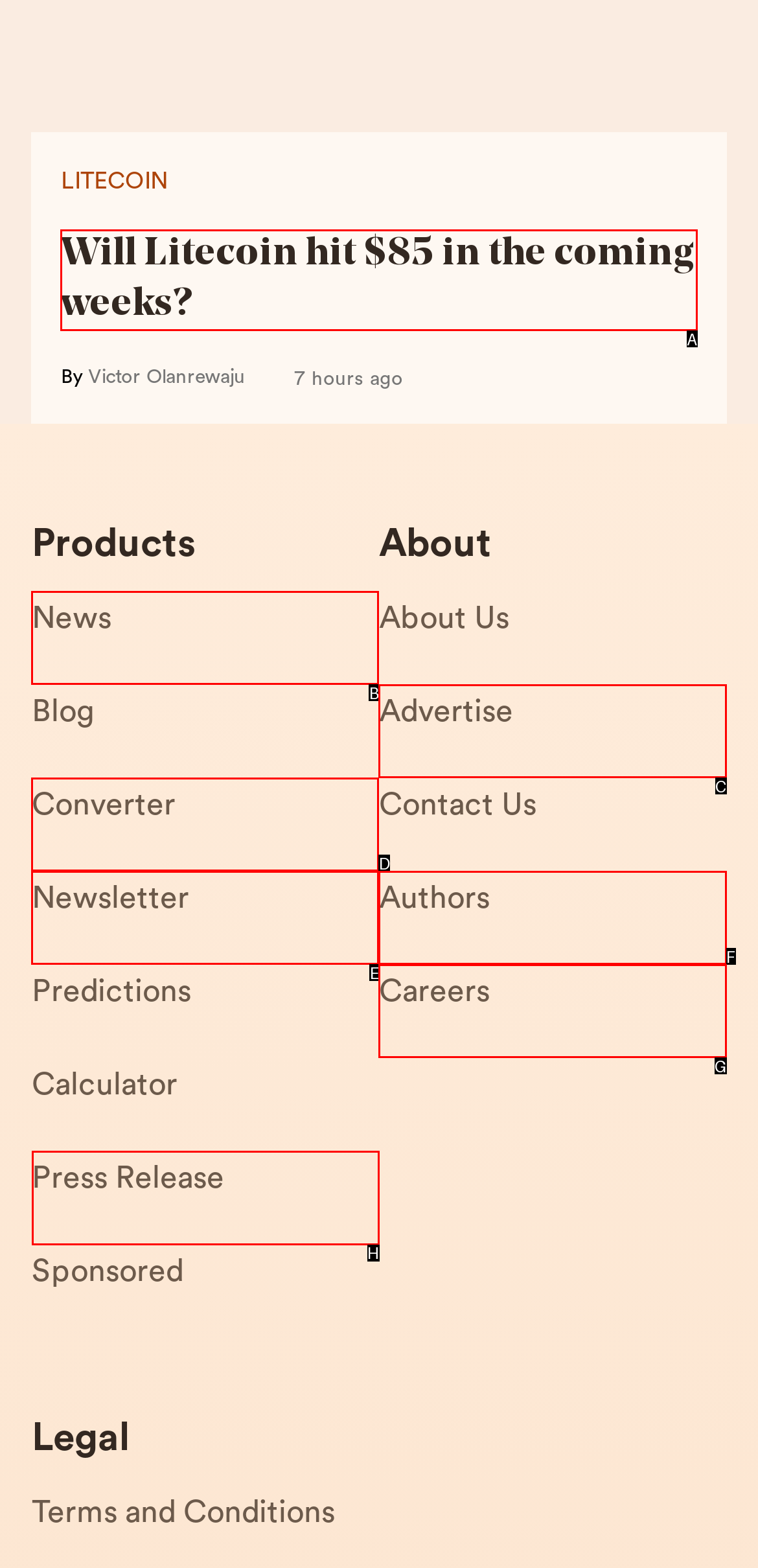Choose the letter that corresponds to the correct button to accomplish the task: Visit the home page
Reply with the letter of the correct selection only.

None